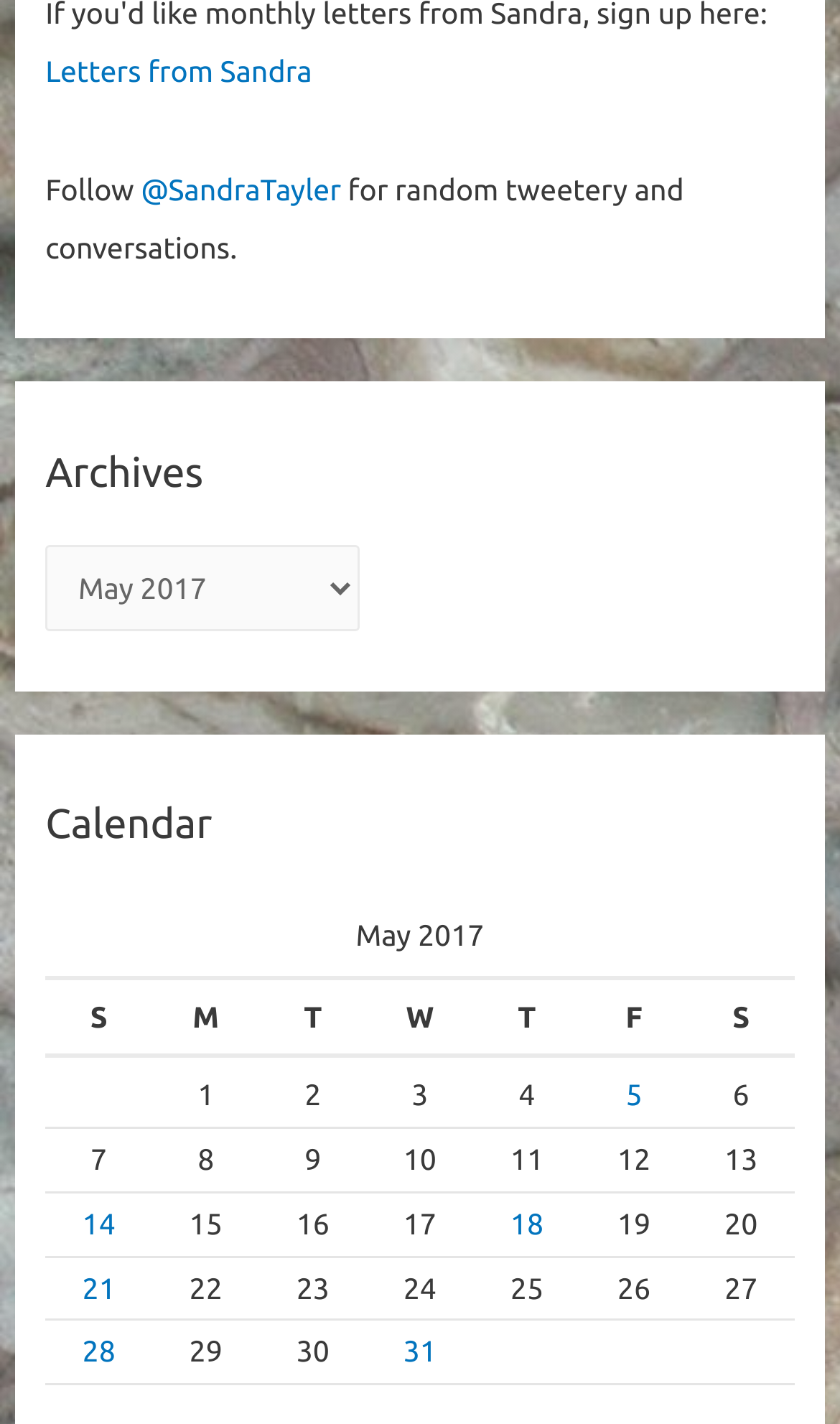What is the date of the first post in the table?
Refer to the image and answer the question using a single word or phrase.

May 5, 2017